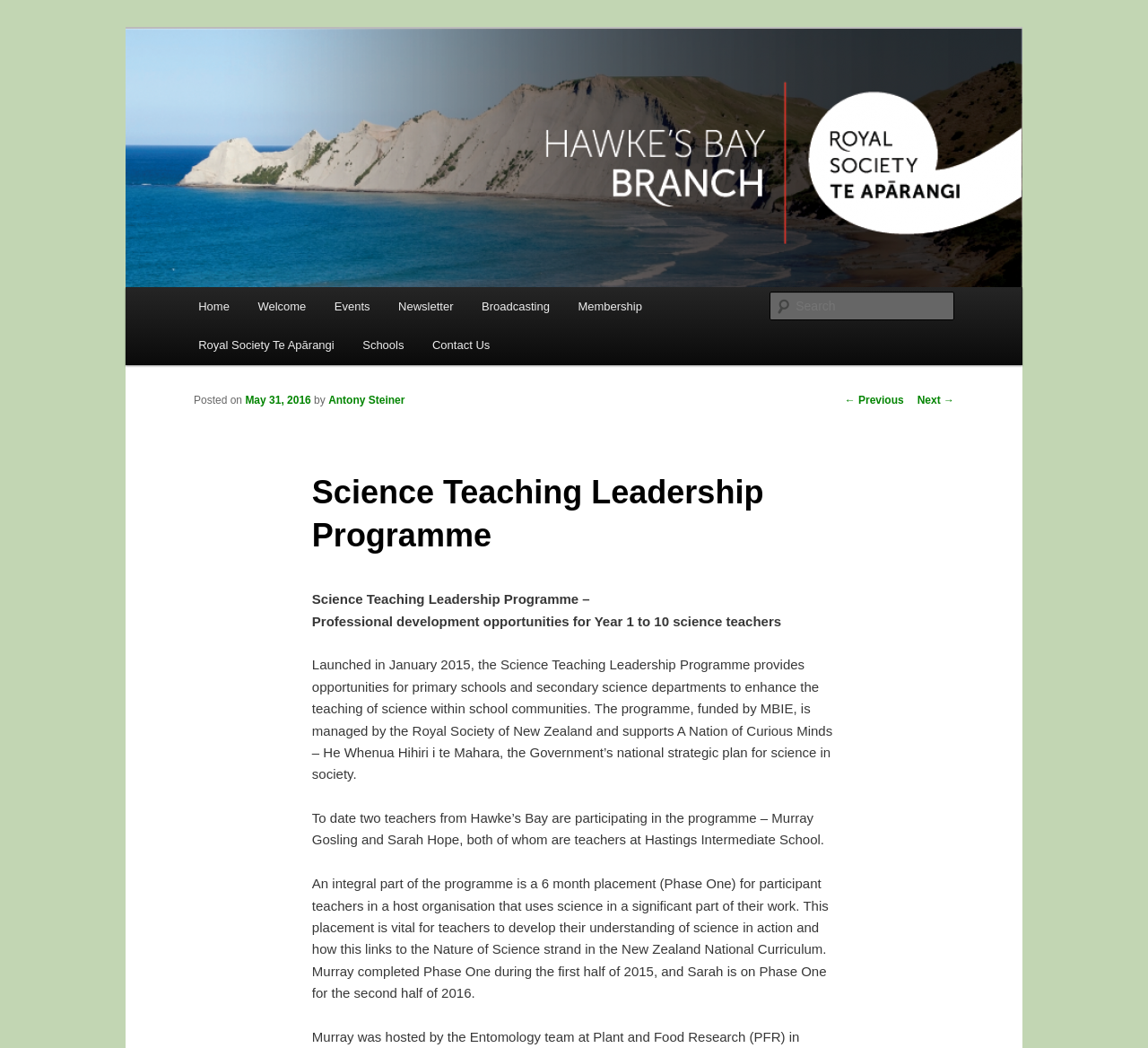Detail the features and information presented on the webpage.

The webpage is about the Science Teaching Leadership Programme, specifically its Hawke's Bay Branch, Royal Society of New Zealand. At the top left, there is a link to skip to the primary content. Below it, there is a heading with the title "Hawke's Bay Branch, Royal Society of New Zealand" and a link with the same title. To the right of these elements, there is an image with the same title.

On the top right, there is a search bar with a label "Search" and a textbox to input search queries. Below the search bar, there is a main menu with links to various pages, including "Home", "Welcome", "Events", "Newsletter", "Broadcasting", "Membership", "Royal Society Te Apārangi", "Schools", and "Contact Us".

The main content of the webpage is divided into two sections. The first section has a heading "Science Teaching Leadership Programme" and provides information about the programme, including its launch date, purpose, and benefits. The text describes the programme as providing opportunities for primary schools and secondary science departments to enhance the teaching of science within school communities.

The second section provides specific information about two teachers from Hawke's Bay who are participating in the programme, Murray Gosling and Sarah Hope, both from Hastings Intermediate School. It describes their experiences, including a 6-month placement in a host organisation that uses science in a significant part of their work.

At the bottom of the page, there are links to navigate to previous and next posts, labeled "← Previous" and "Next →", respectively.